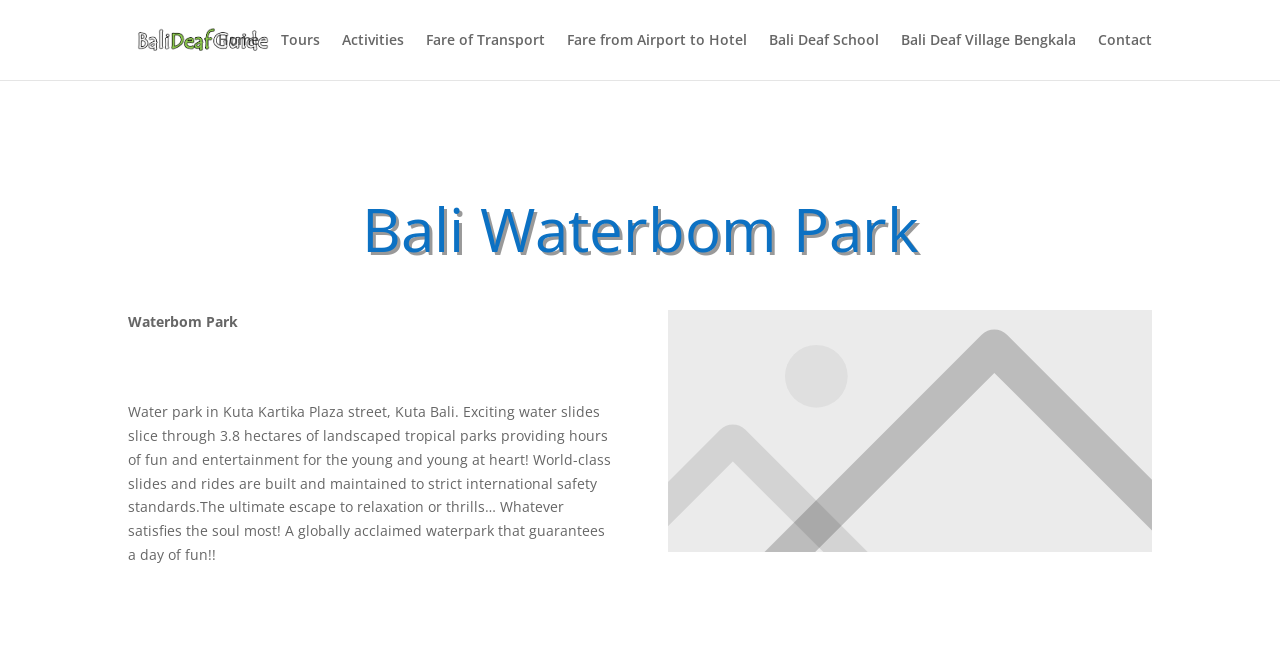Respond with a single word or short phrase to the following question: 
What is the name of the water park?

Bali Waterbom Park